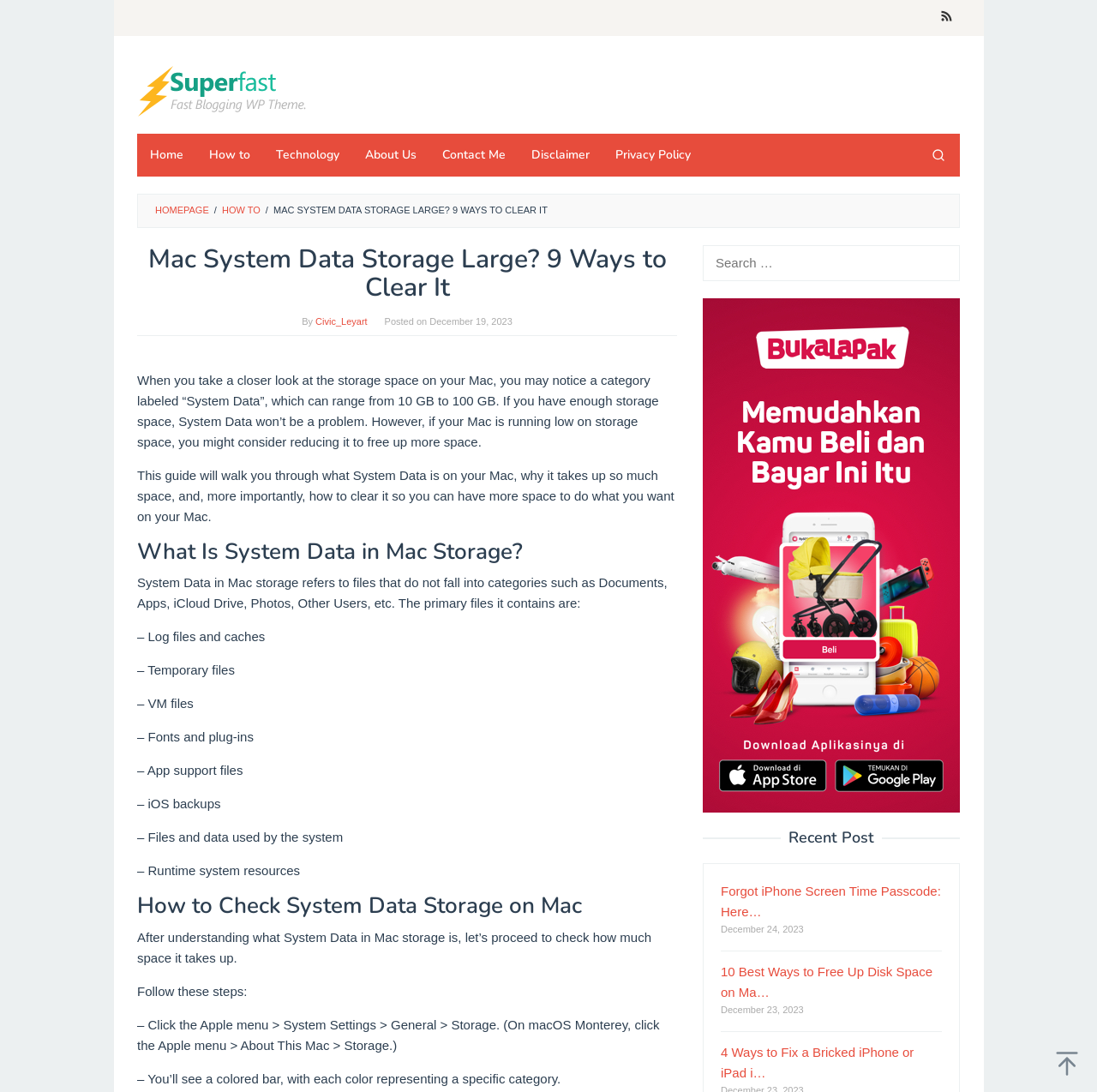Determine the bounding box for the UI element as described: "Homepage". The coordinates should be represented as four float numbers between 0 and 1, formatted as [left, top, right, bottom].

[0.141, 0.188, 0.19, 0.197]